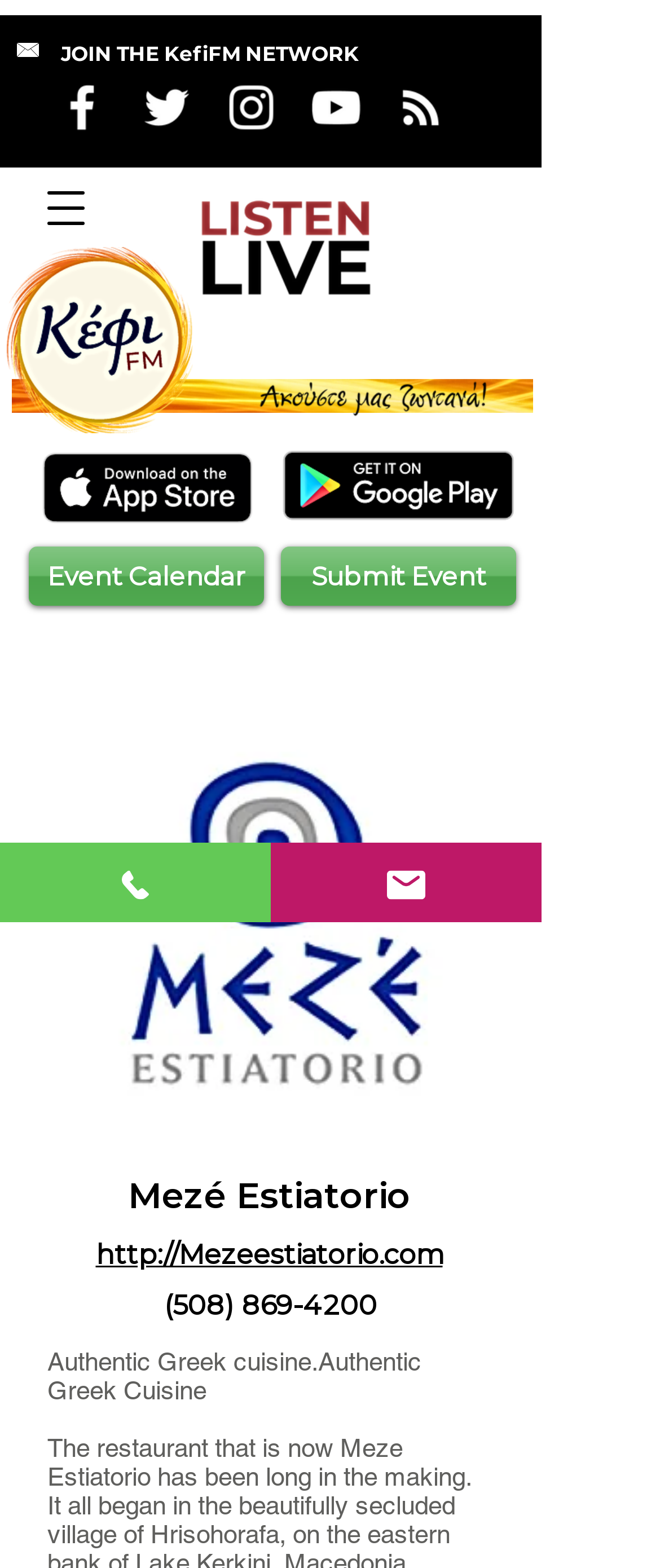What is the purpose of the 'Submit Event' link?
Using the image as a reference, give a one-word or short phrase answer.

To submit an event